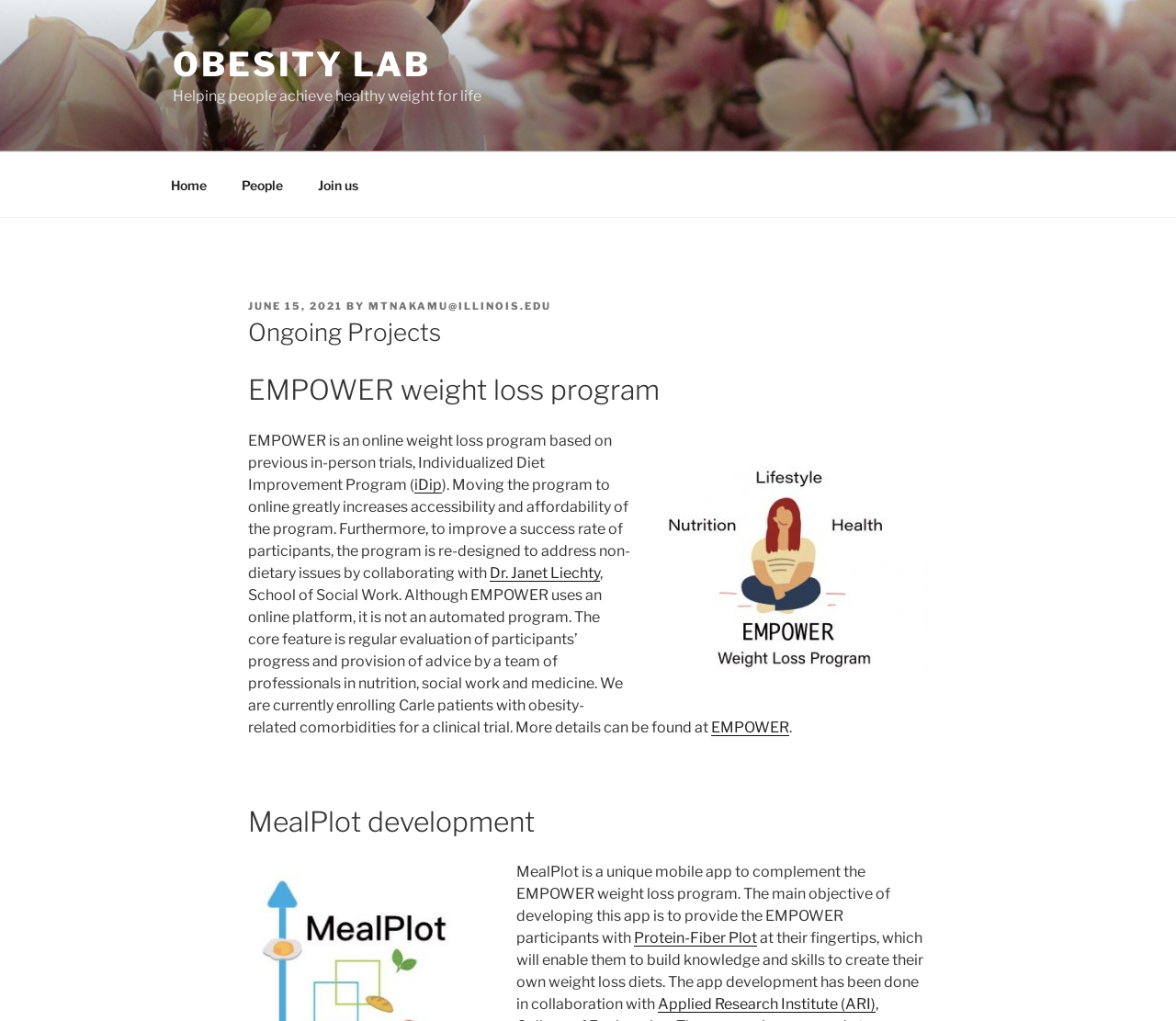Give a detailed account of the webpage, highlighting key information.

The webpage is about the Obesity Lab's ongoing projects. At the top, there is a link to the "OBESITY LAB" and a brief description "Helping people achieve healthy weight for life". Below this, there is a top menu with links to "Home", "People", and "Join us".

The main content of the page is divided into three sections, each with a heading. The first section is about the "Ongoing Projects" and has a subheading "EMPOWER weight loss program". This section describes the EMPOWER program, which is an online weight loss program that aims to increase accessibility and affordability. The program is designed to address non-dietary issues and provides regular evaluation and advice from a team of professionals. There are links to "iDip" and "Dr. Janet Liechty" within the text.

The second section is about "MealPlot development", which is a mobile app designed to complement the EMPOWER weight loss program. The app aims to provide users with a "Protein-Fiber Plot" at their fingertips, enabling them to build knowledge and skills to create their own weight loss diets. The app development was done in collaboration with the "Applied Research Institute (ARI)".

Each section has a clear heading and subheadings, making it easy to navigate and understand the content. There are several links throughout the text, providing additional information and resources. Overall, the webpage provides a clear and concise overview of the Obesity Lab's ongoing projects, with a focus on the EMPOWER weight loss program and MealPlot development.